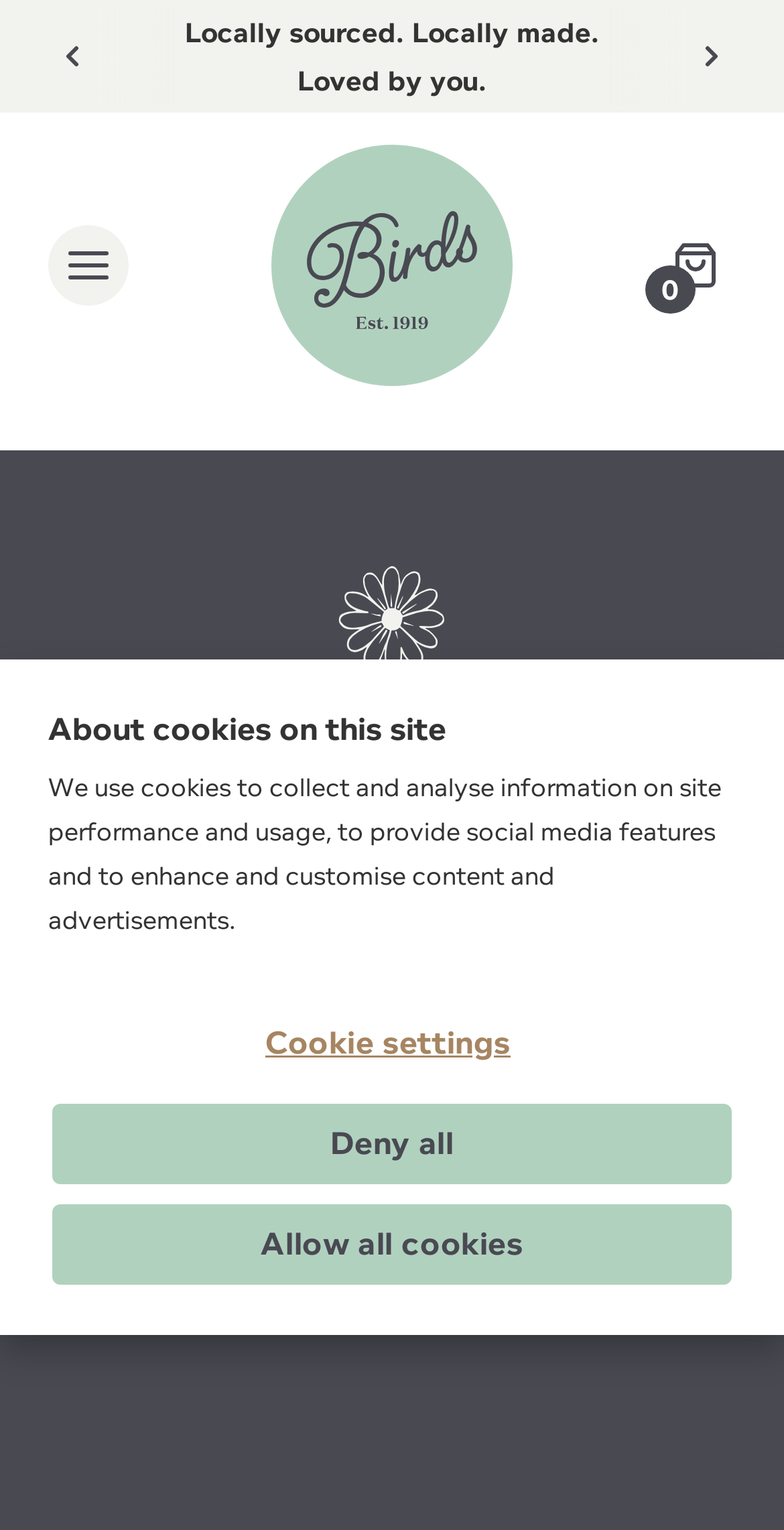Use a single word or phrase to answer the question:
What is the text above the 'Continue shopping' button?

ADDED TO CART